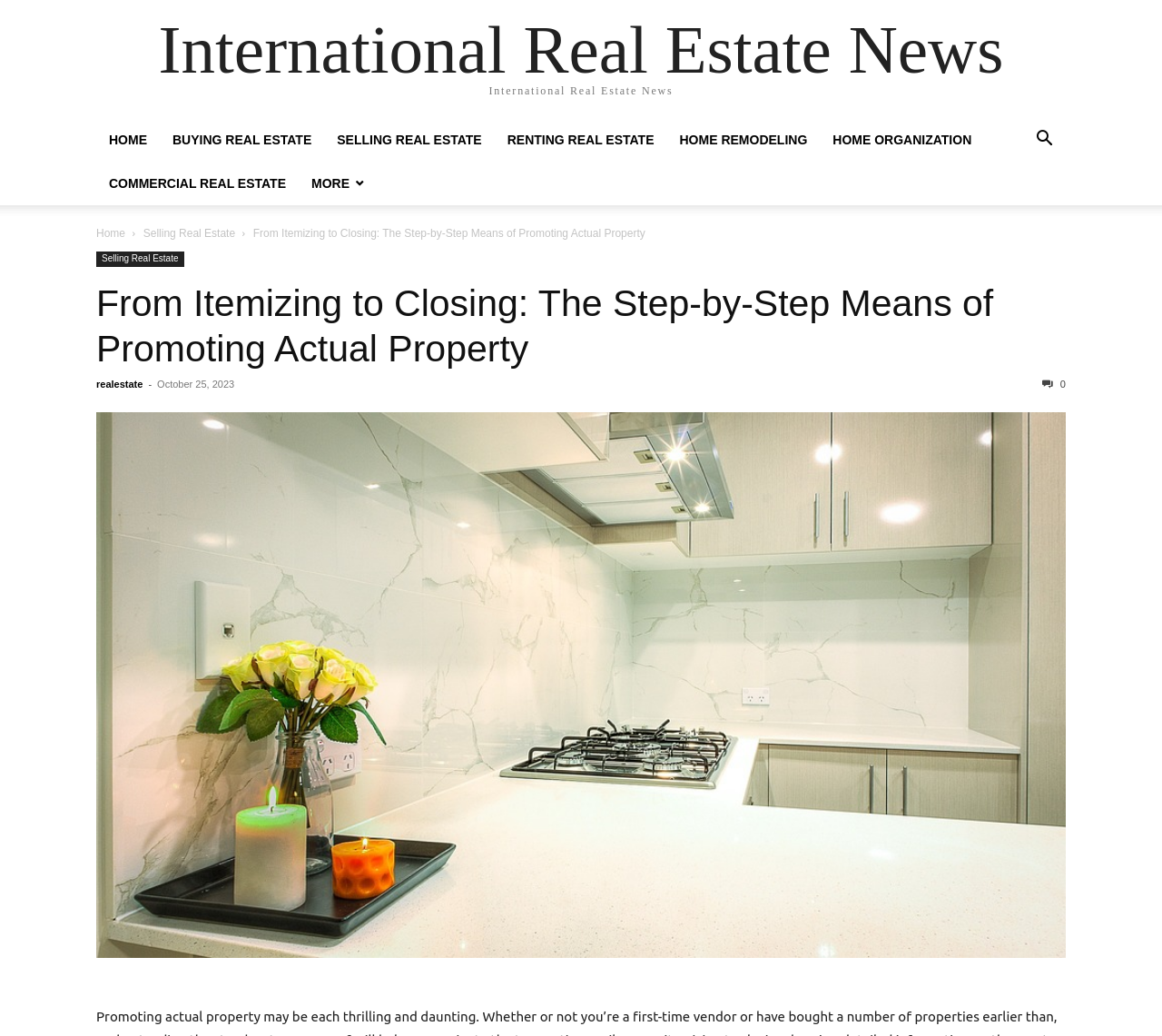Pinpoint the bounding box coordinates of the clickable area necessary to execute the following instruction: "view Selling Real Estate". The coordinates should be given as four float numbers between 0 and 1, namely [left, top, right, bottom].

[0.123, 0.219, 0.202, 0.231]